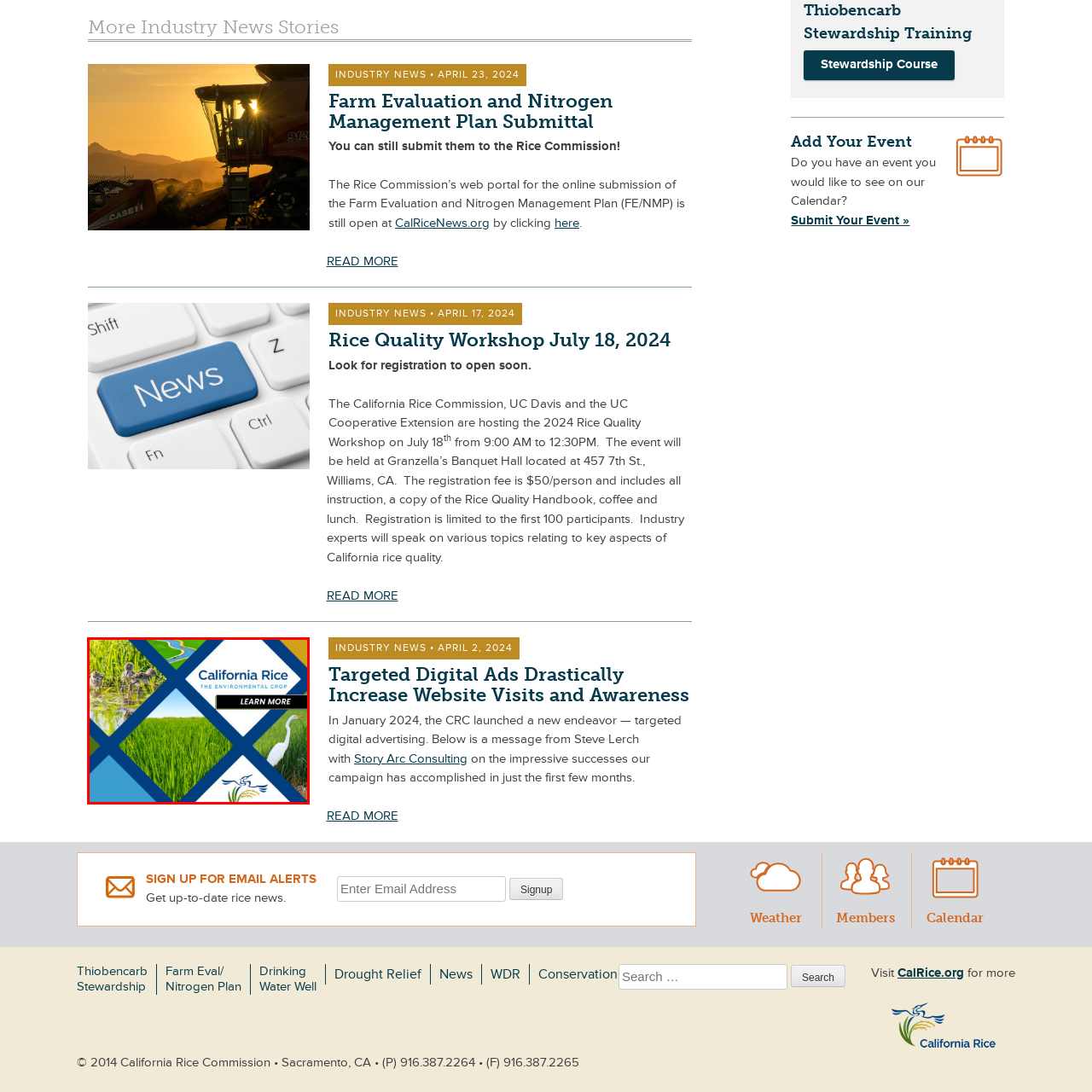What is the purpose of the 'LEARN MORE' button?
Study the image framed by the red bounding box and answer the question in detail, relying on the visual clues provided.

The 'LEARN MORE' button in the bottom right corner invites viewers to explore further information about the initiatives and ecological impact of California rice farming, suggesting that it provides additional resources or details about the topic.